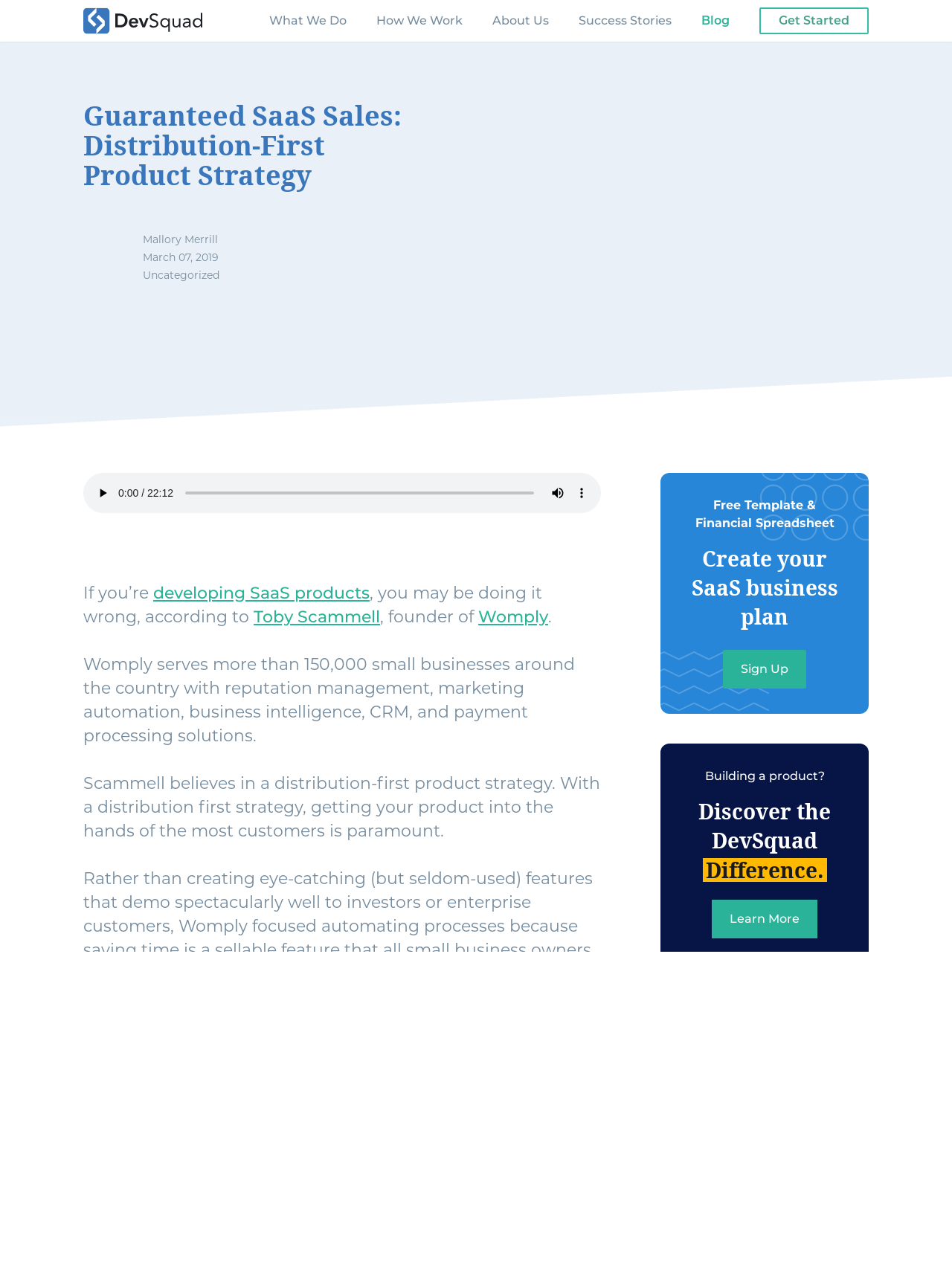What is the purpose of the 'Get Started' button?
Please provide a single word or phrase based on the screenshot.

To sign up